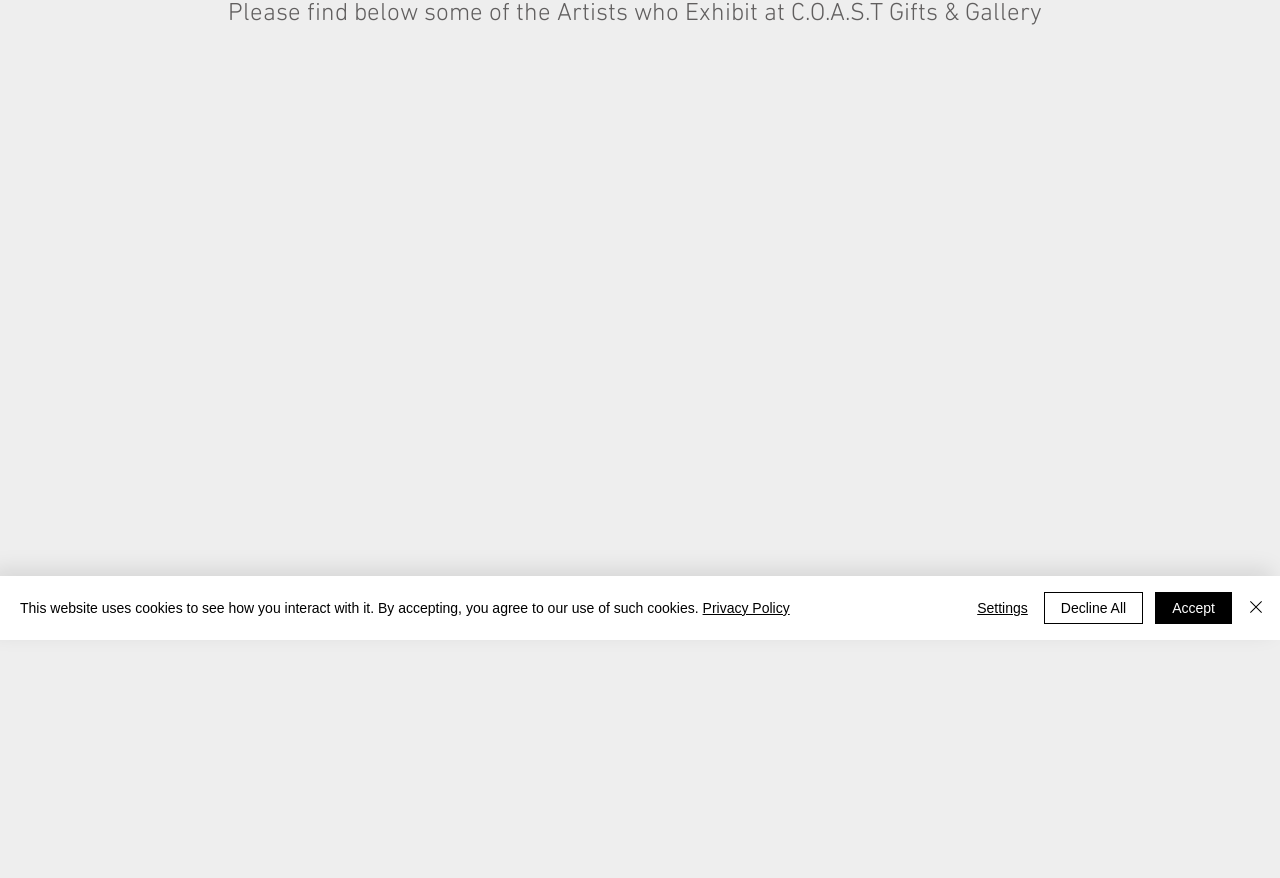Find the bounding box of the element with the following description: "Privacy Policy". The coordinates must be four float numbers between 0 and 1, formatted as [left, top, right, bottom].

[0.549, 0.683, 0.617, 0.701]